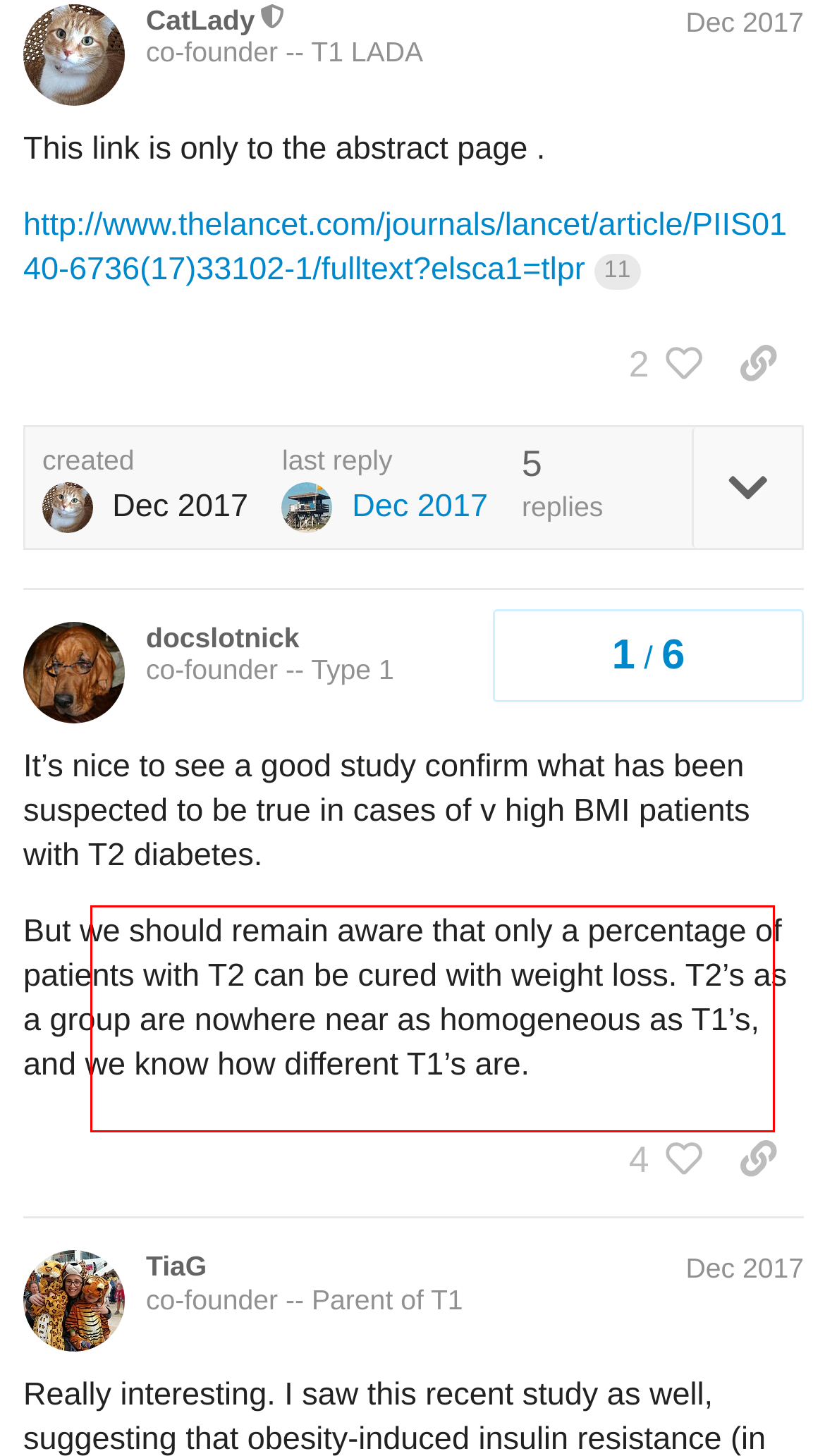Given a screenshot of a webpage with a red bounding box, please identify and retrieve the text inside the red rectangle.

get familiar with diabetes acronyms commonly used in the community, with a glossary of terms for diabetes, and with forum jargon that old hands in online diabetes communities reference often